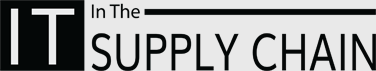Please give a concise answer to this question using a single word or phrase: 
What is the focus of the website?

News and updates on IT in supply chain management